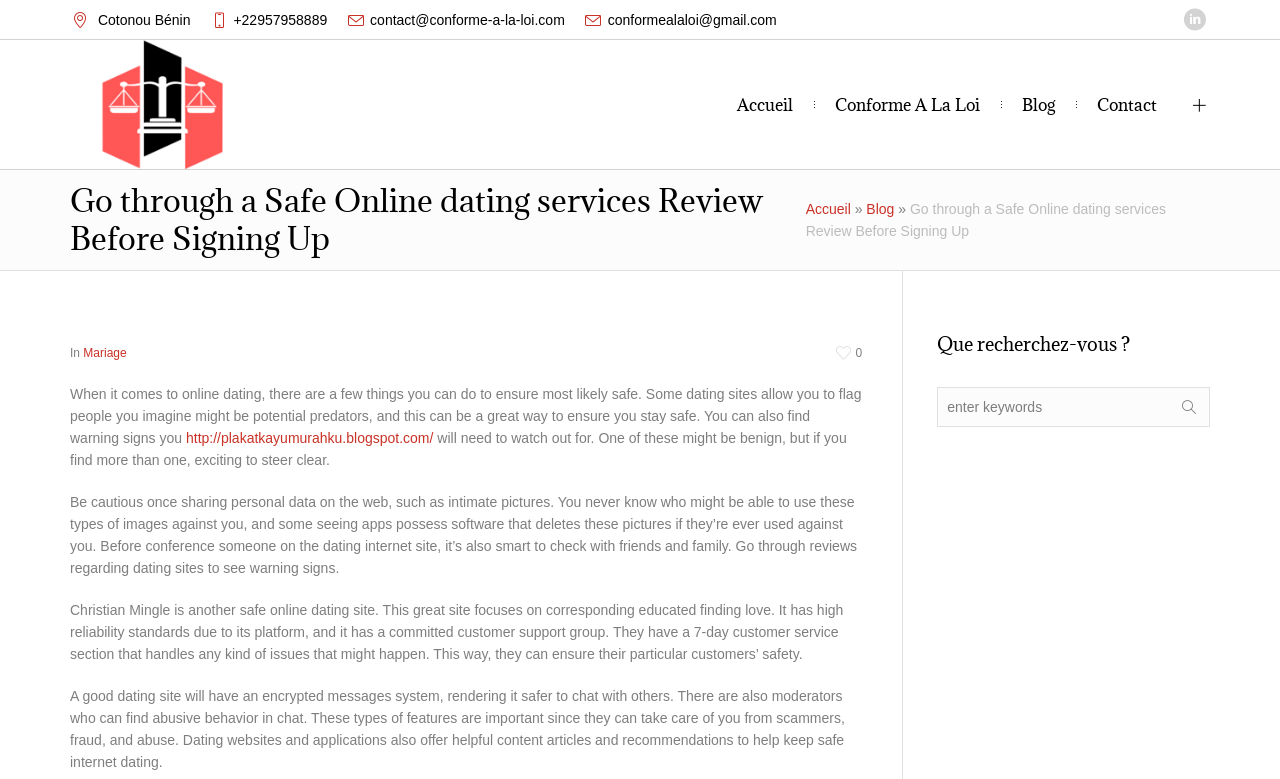Utilize the details in the image to thoroughly answer the following question: What is the phone number provided on the webpage?

The phone number can be found in the top section of the webpage, next to the 'Bénin' text, which is '+22957958889'.